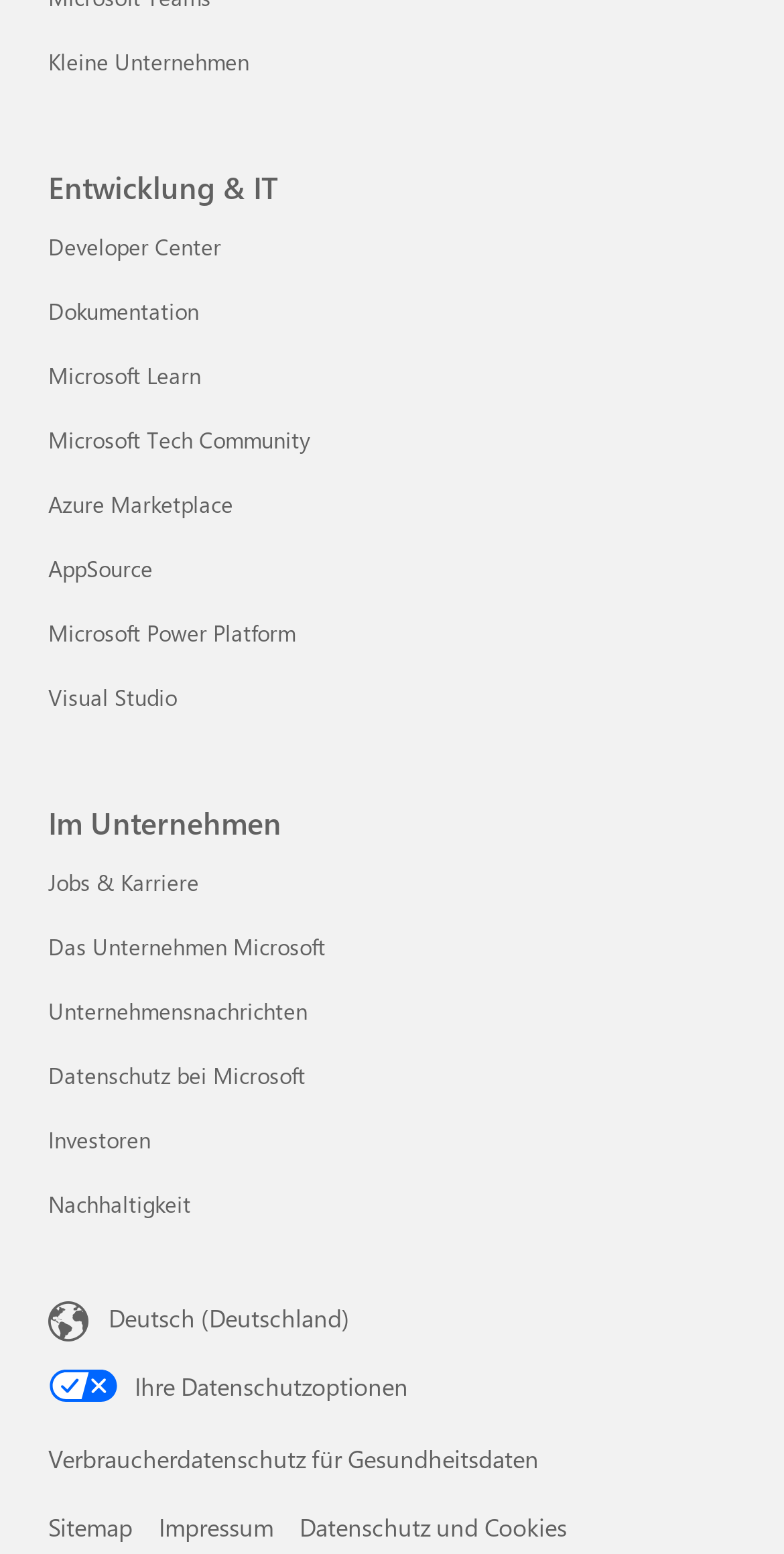What is the category of 'Developer Center'?
By examining the image, provide a one-word or phrase answer.

Entwicklung & IT